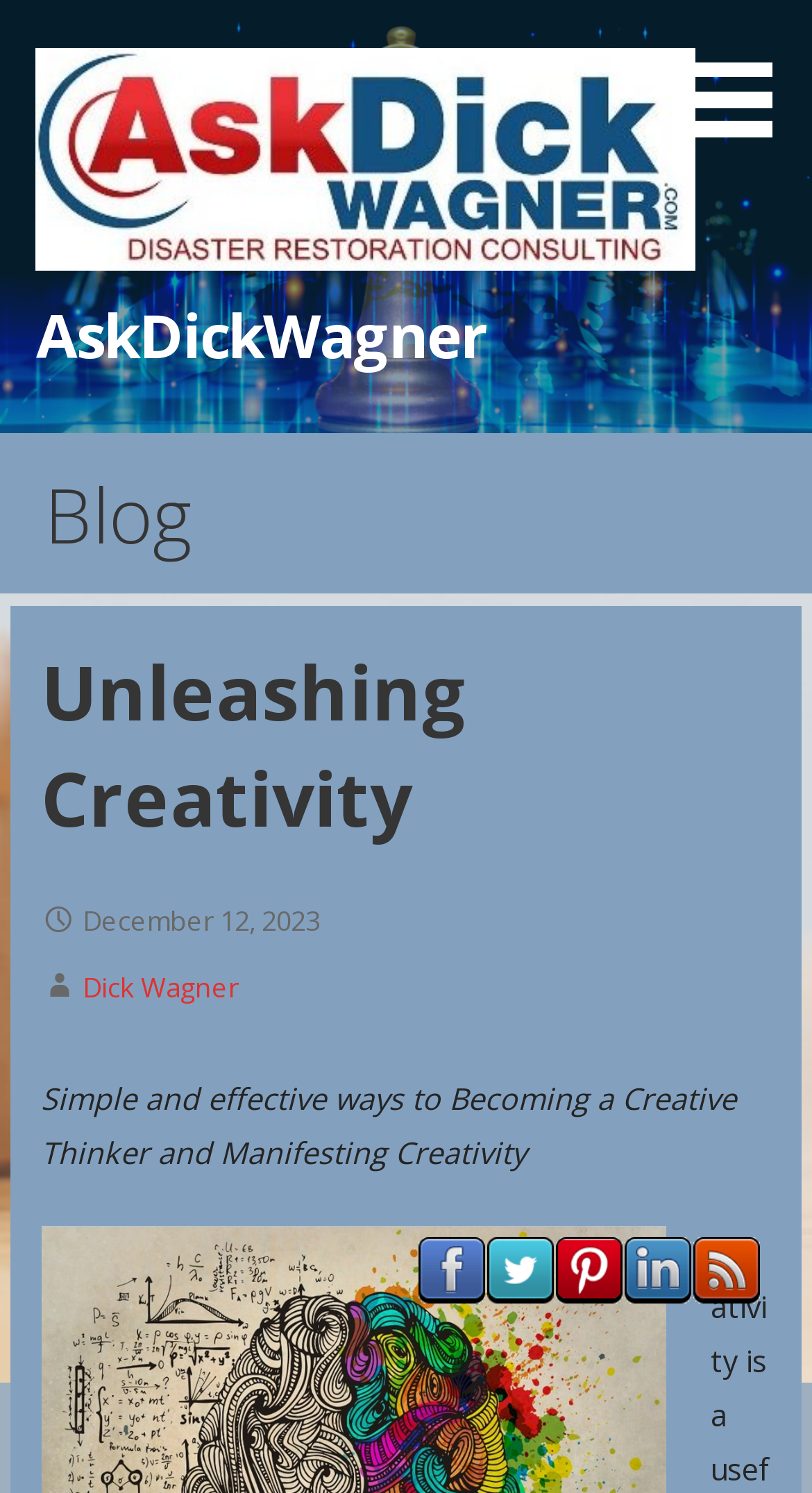How many images are on the webpage?
Using the information from the image, provide a comprehensive answer to the question.

I counted the number of images by looking at the 'image' elements throughout the webpage, which include the logo, social media icons, and other images.